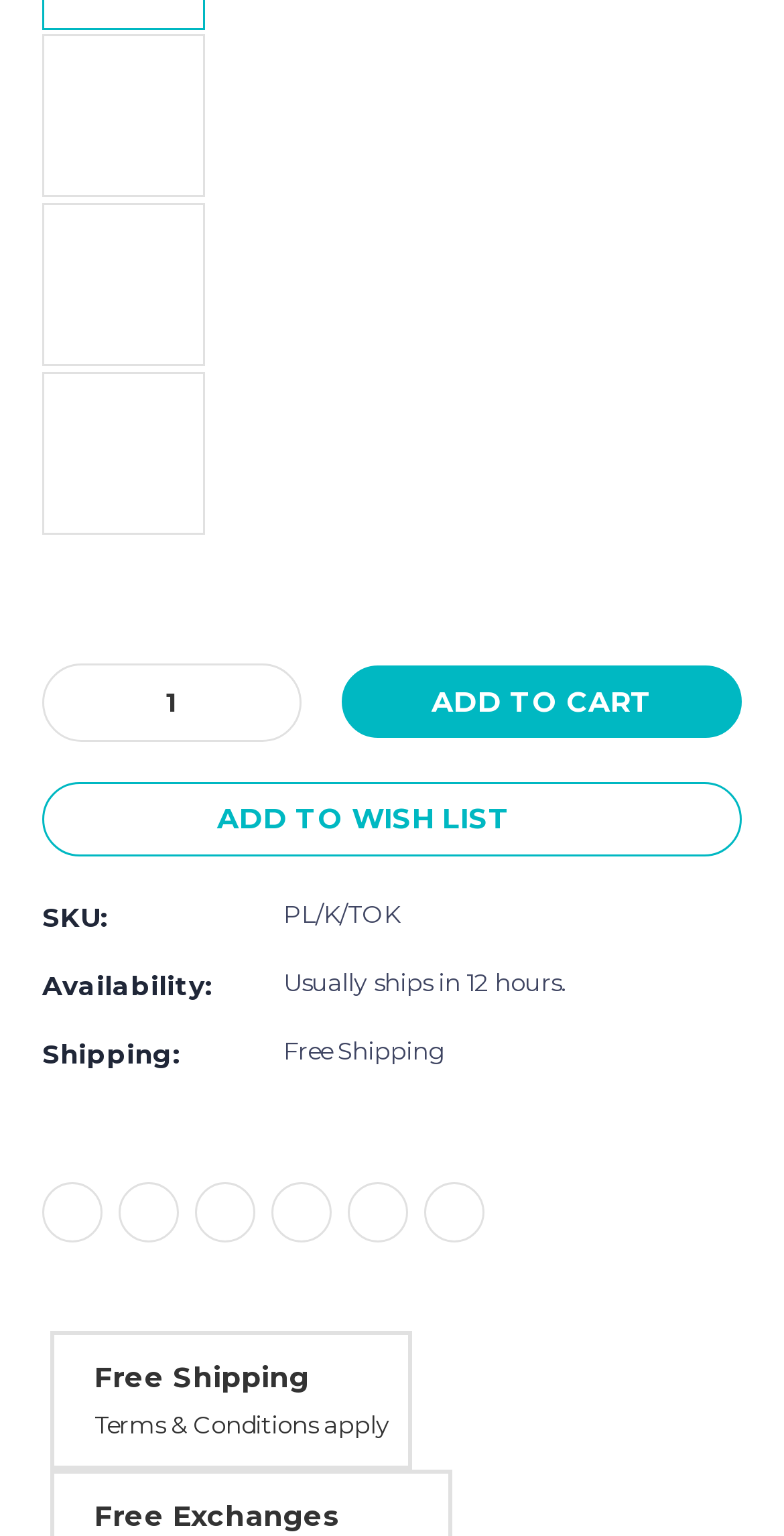Identify the coordinates of the bounding box for the element described below: "value="Add to Cart"". Return the coordinates as four float numbers between 0 and 1: [left, top, right, bottom].

[0.436, 0.434, 0.946, 0.481]